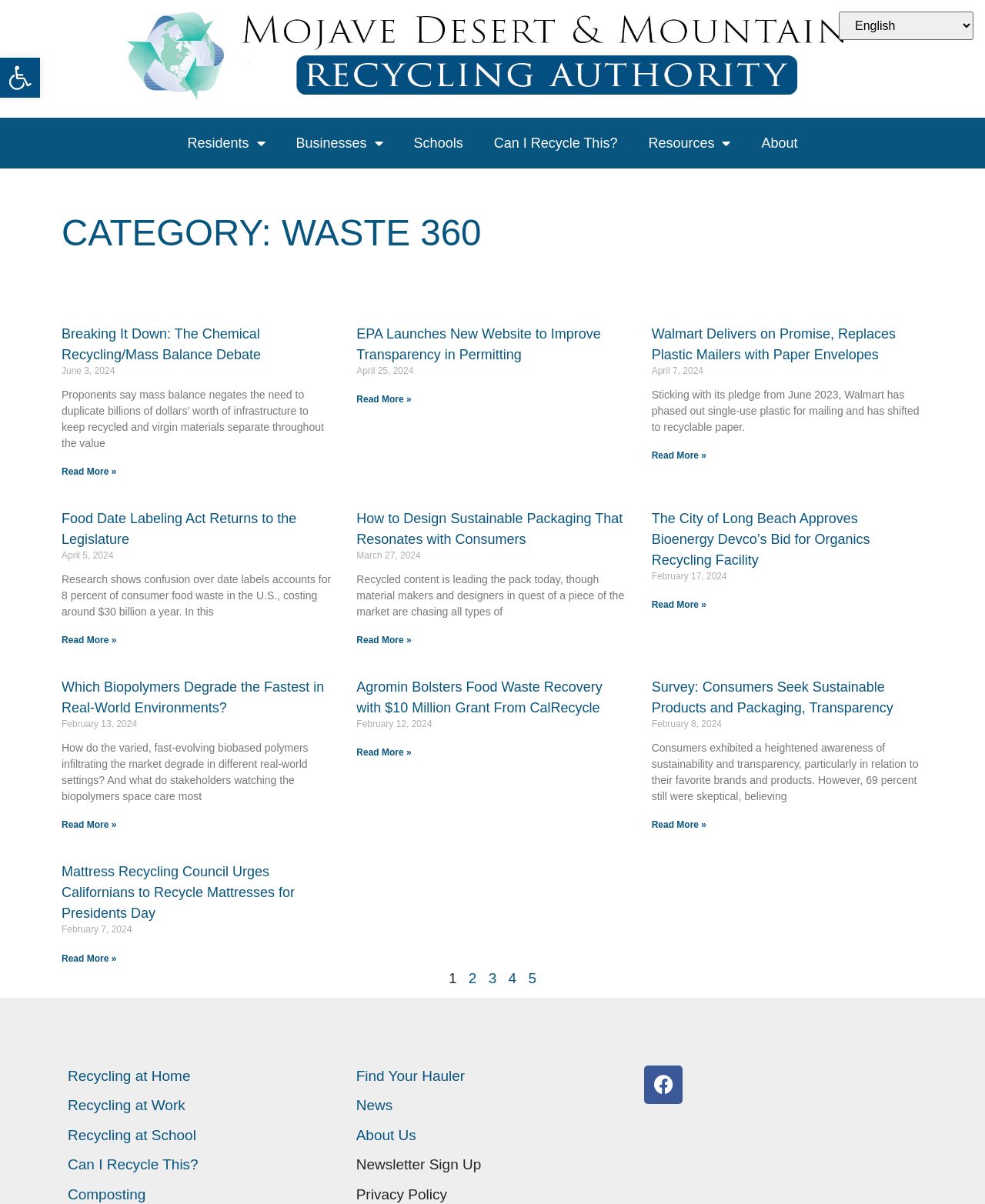Give a one-word or short phrase answer to this question: 
How many articles are on the webpage?

11